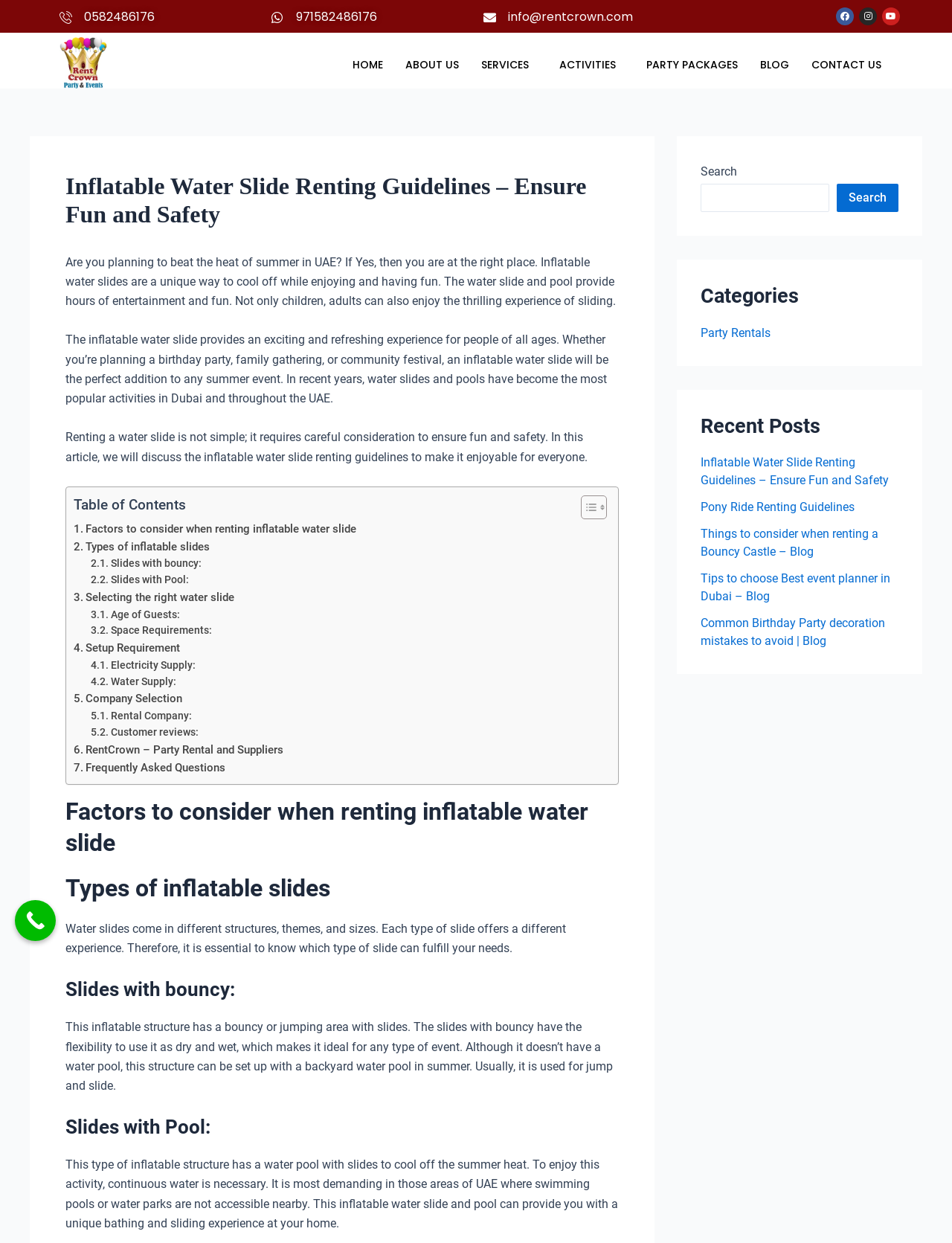What is the phone number to call for renting an inflatable water slide?
Can you give a detailed and elaborate answer to the question?

I found the phone number by looking at the links at the top of the webpage, where it says '0582486176' and '971582486176', which are likely phone numbers to contact for renting an inflatable water slide.